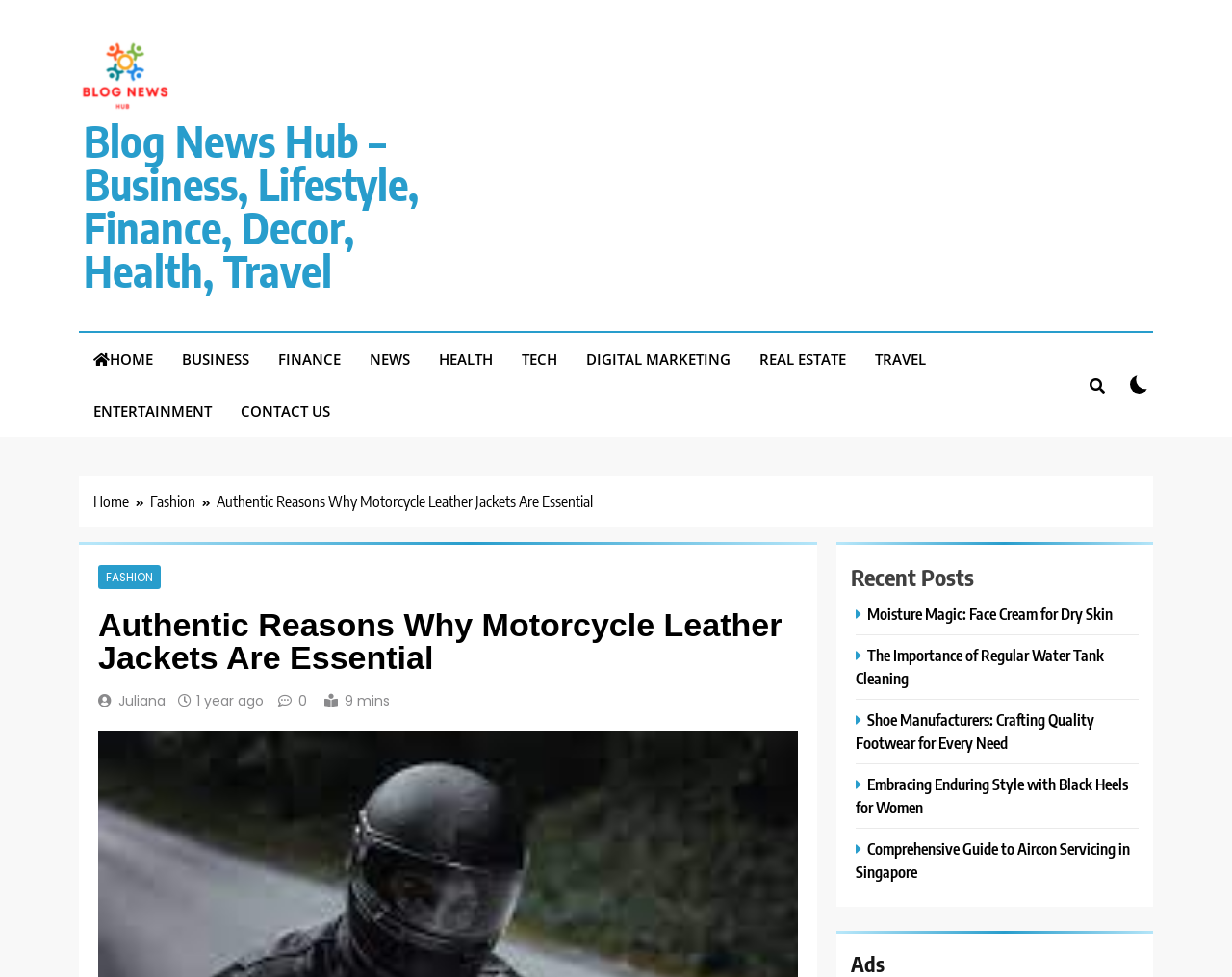Please find and generate the text of the main header of the webpage.

Authentic Reasons Why Motorcycle Leather Jackets Are Essential